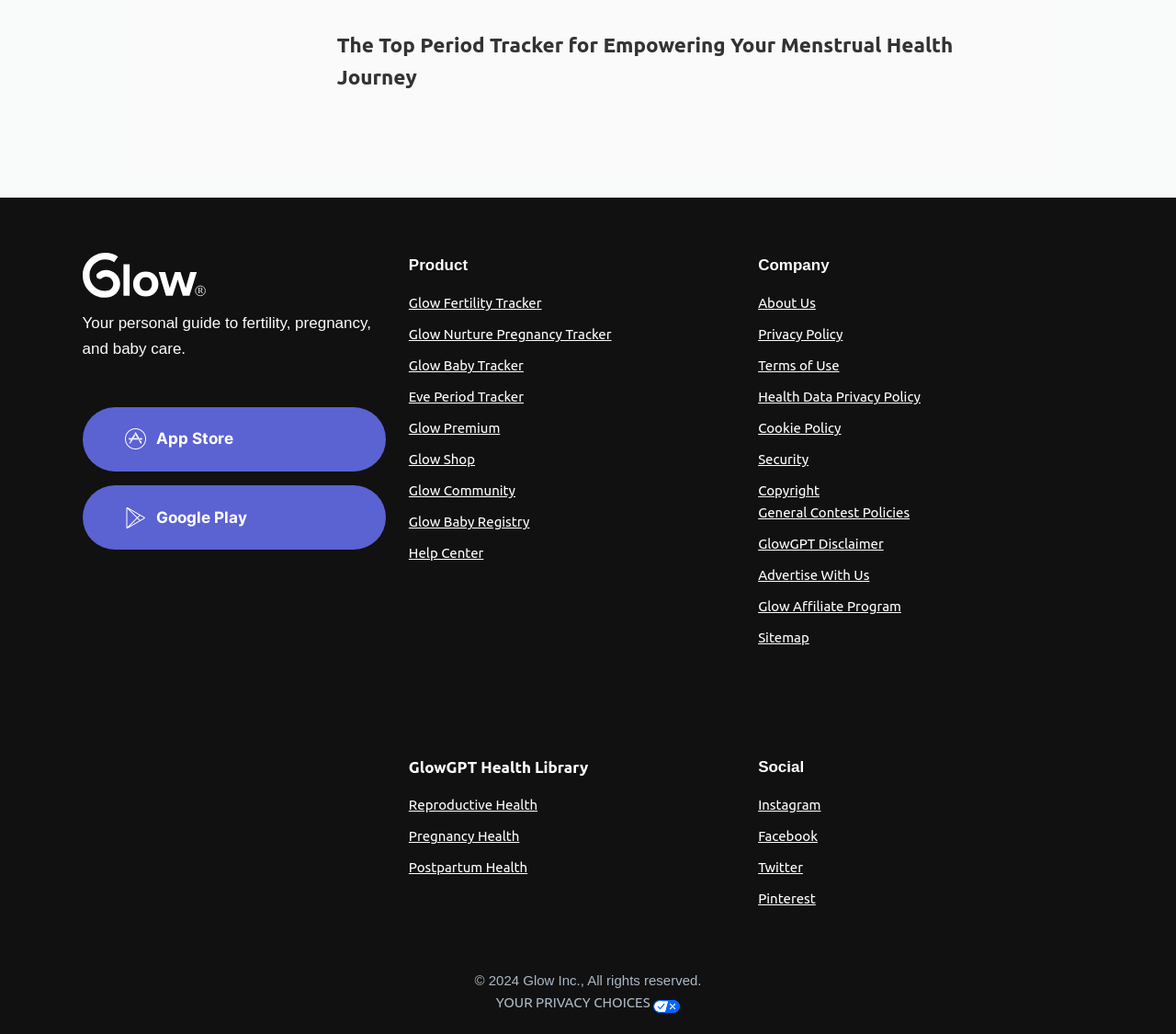Respond to the question with just a single word or phrase: 
What is the copyright information for the website?

2024 Glow Inc.